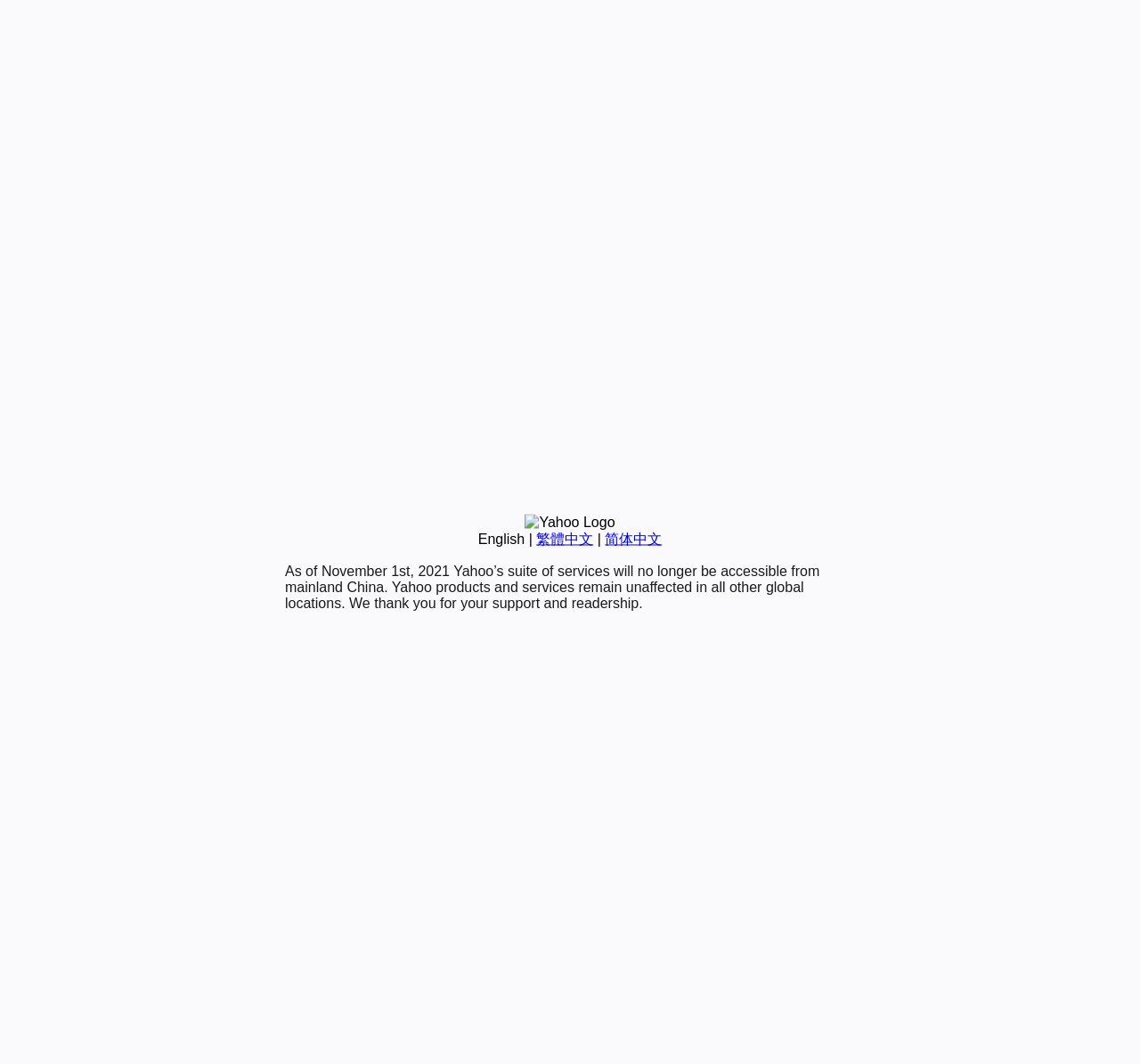Using the element description: "English", determine the bounding box coordinates for the specified UI element. The coordinates should be four float numbers between 0 and 1, [left, top, right, bottom].

[0.419, 0.499, 0.46, 0.513]